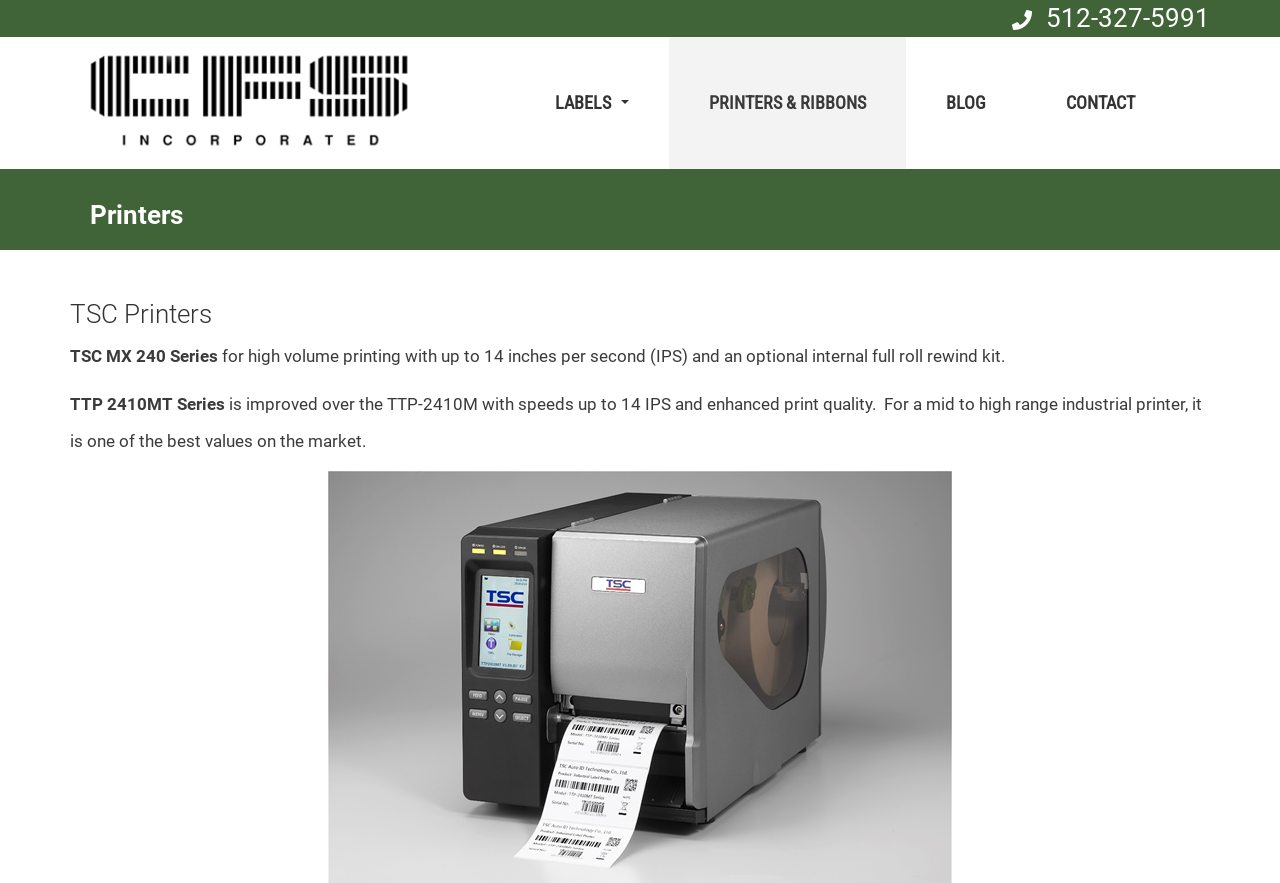Utilize the details in the image to thoroughly answer the following question: What is the purpose of the internal full roll rewind kit?

I found the purpose of the internal full roll rewind kit by looking at the static text element with the text 'for high volume printing with up to 14 inches per second (IPS) and an optional internal full roll rewind kit.' which is located below the static text element with the text 'TSC MX 240 Series'. The text indicates that the internal full roll rewind kit is optional.